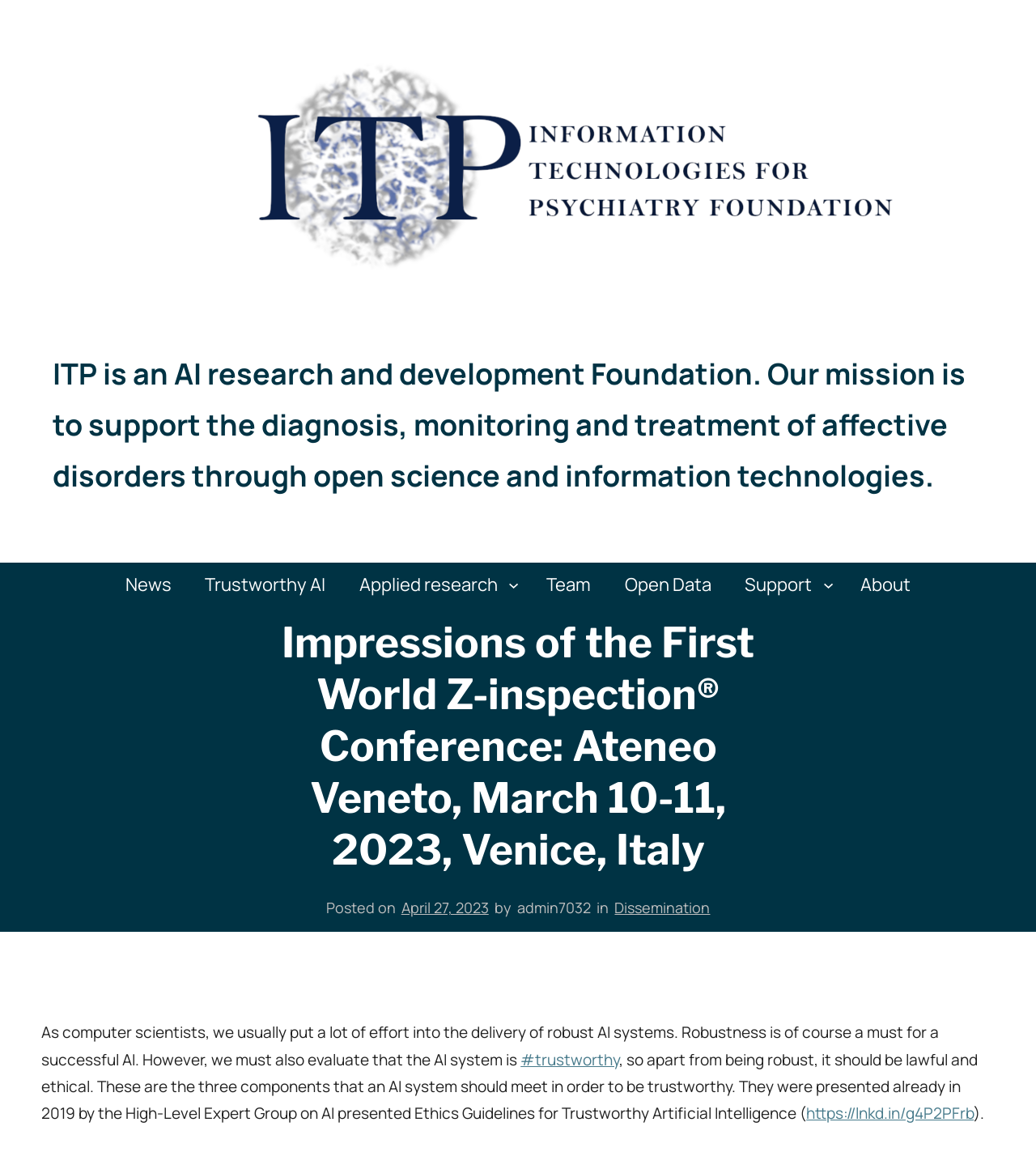Find the bounding box coordinates of the UI element according to this description: "Trustworthy AI".

[0.192, 0.488, 0.32, 0.527]